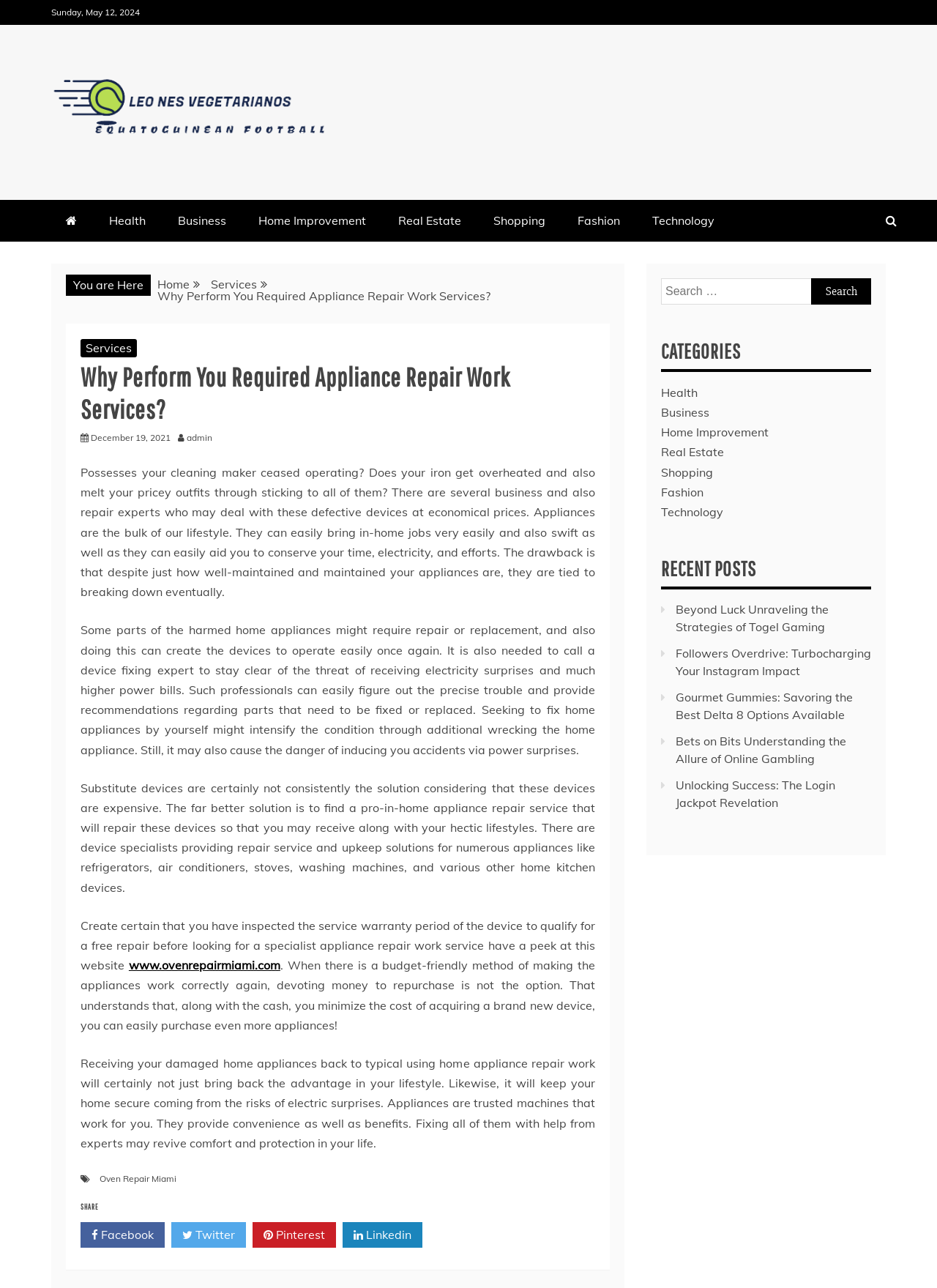How many categories are listed?
Give a one-word or short-phrase answer derived from the screenshot.

7